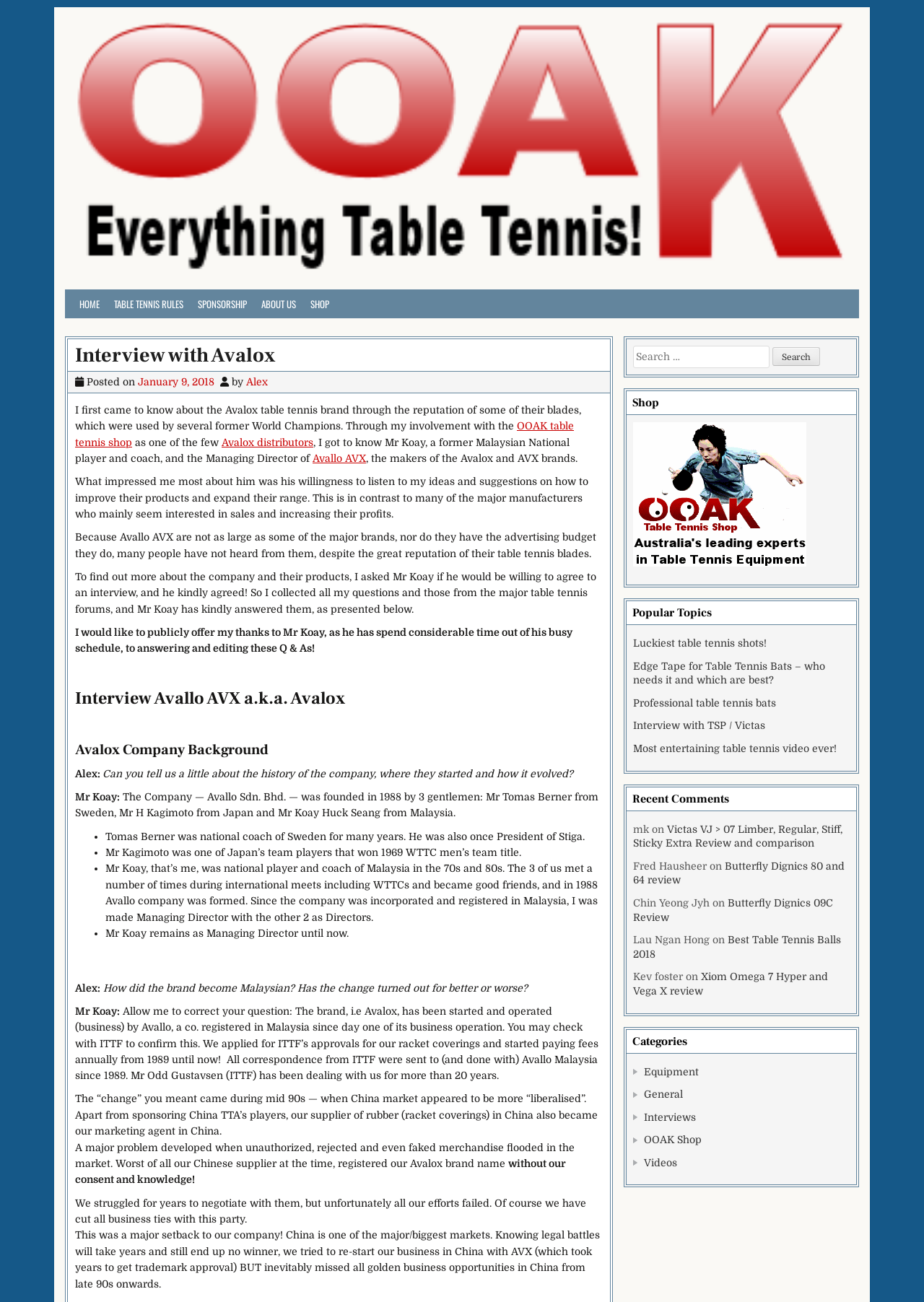Please determine the bounding box coordinates of the element to click in order to execute the following instruction: "Go to the 'Shop' page". The coordinates should be four float numbers between 0 and 1, specified as [left, top, right, bottom].

[0.678, 0.3, 0.927, 0.319]